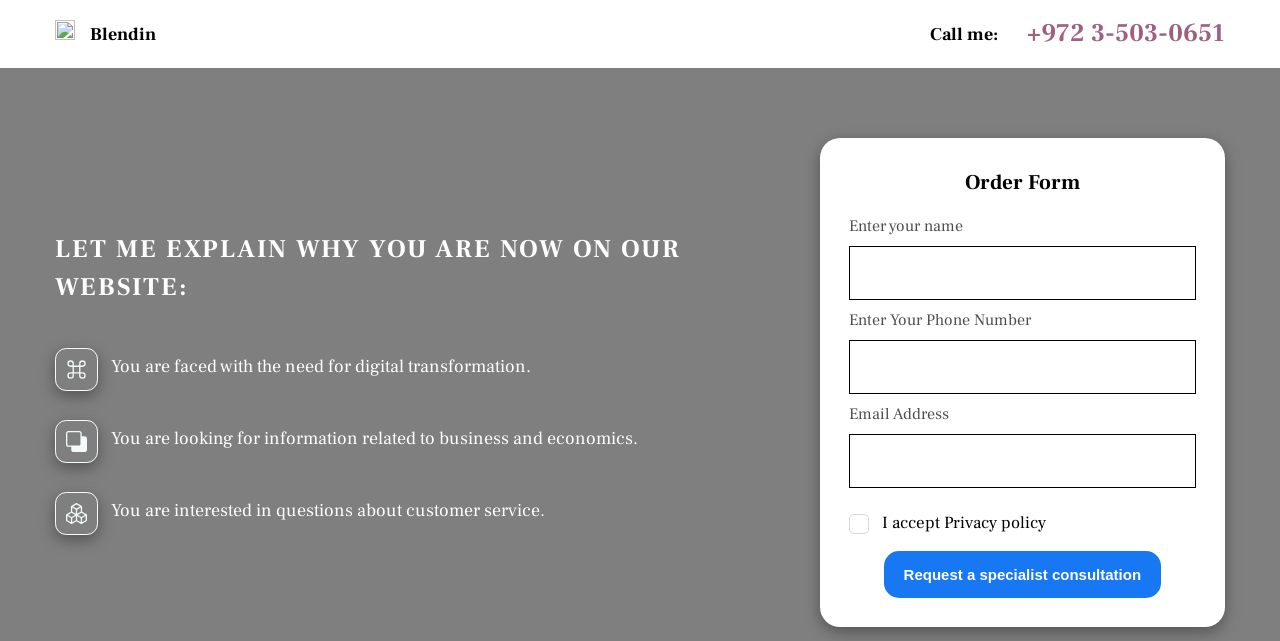Could you find the bounding box coordinates of the clickable area to complete this instruction: "Call the phone number"?

[0.802, 0.023, 0.957, 0.083]